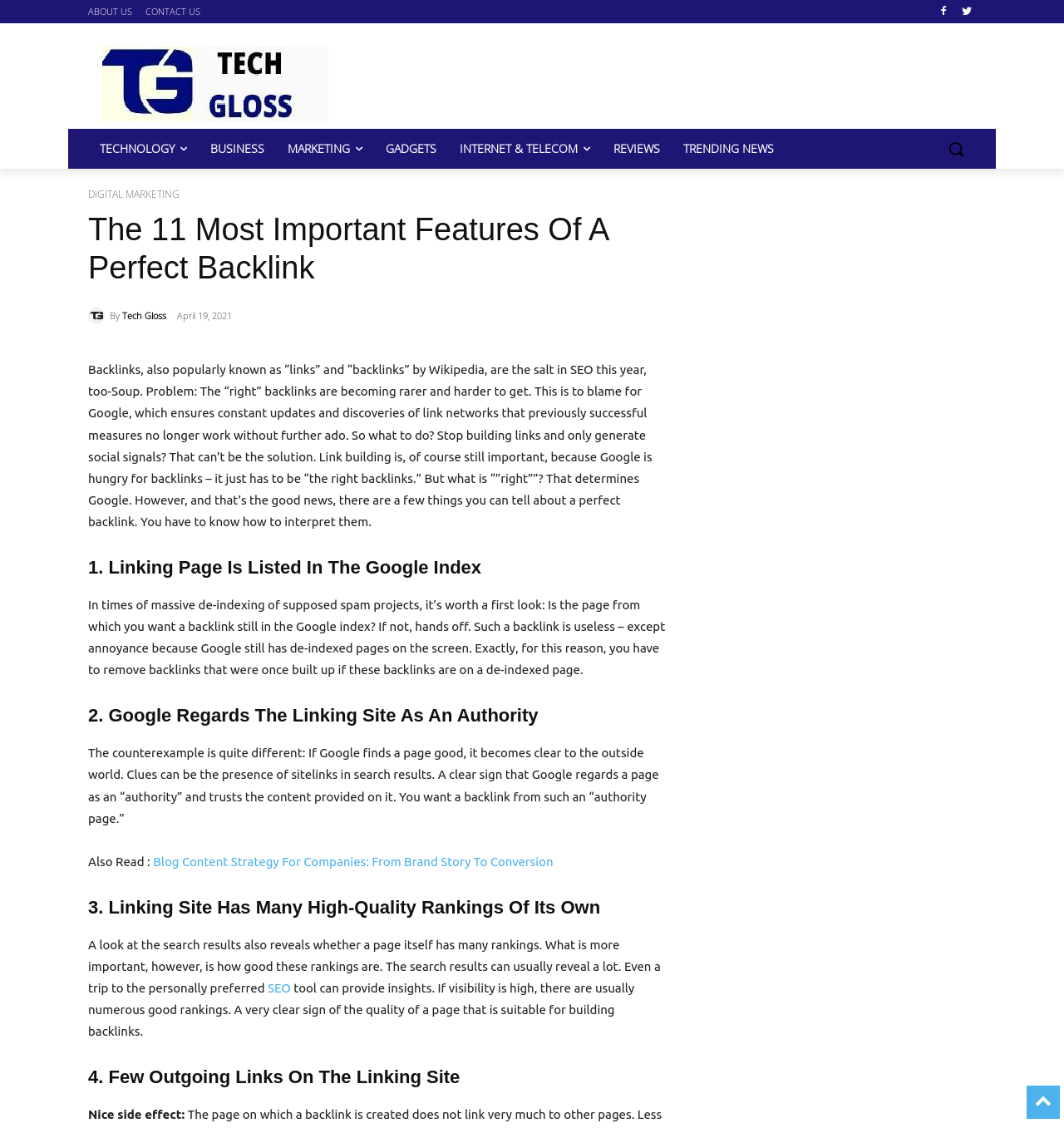Identify the coordinates of the bounding box for the element described below: "TECHNOLOGY". Return the coordinates as four float numbers between 0 and 1: [left, top, right, bottom].

[0.083, 0.114, 0.187, 0.15]